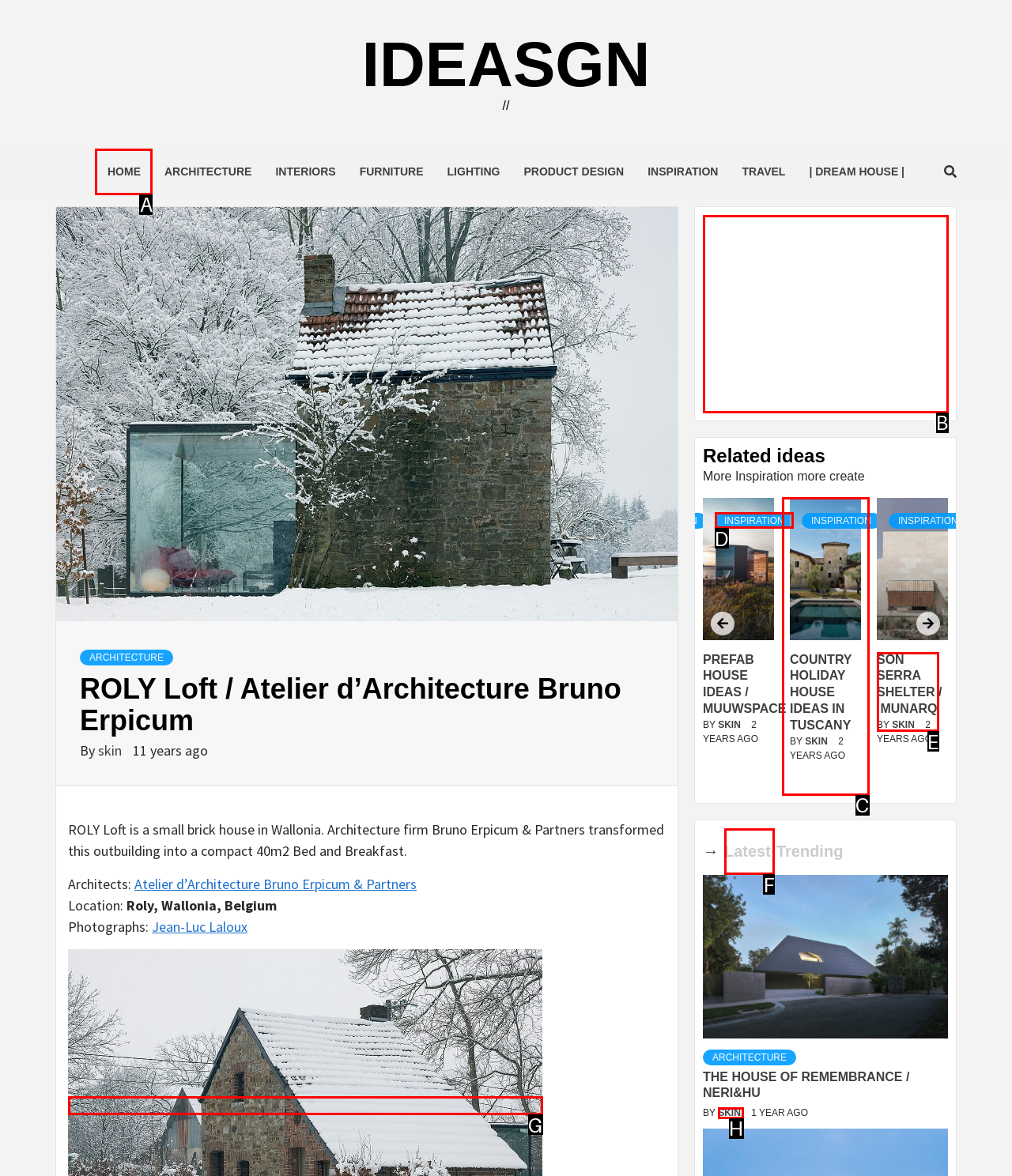Determine the HTML element that best aligns with the description: aria-label="Advertisement" name="aswift_1" title="Advertisement"
Answer with the appropriate letter from the listed options.

B